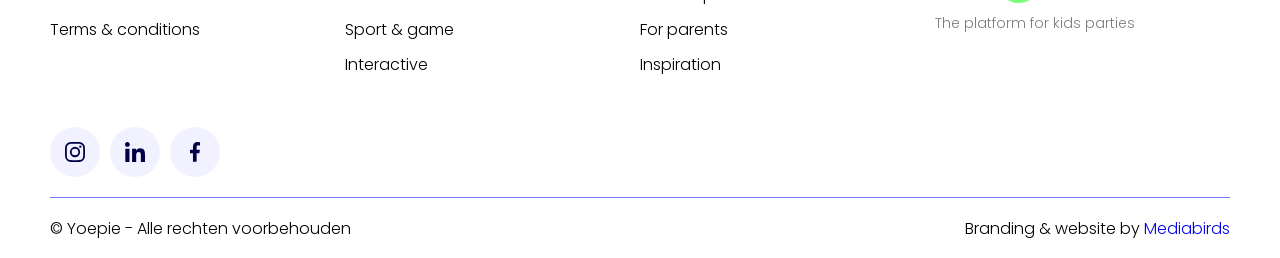How many logo links are there?
Answer the question using a single word or phrase, according to the image.

3